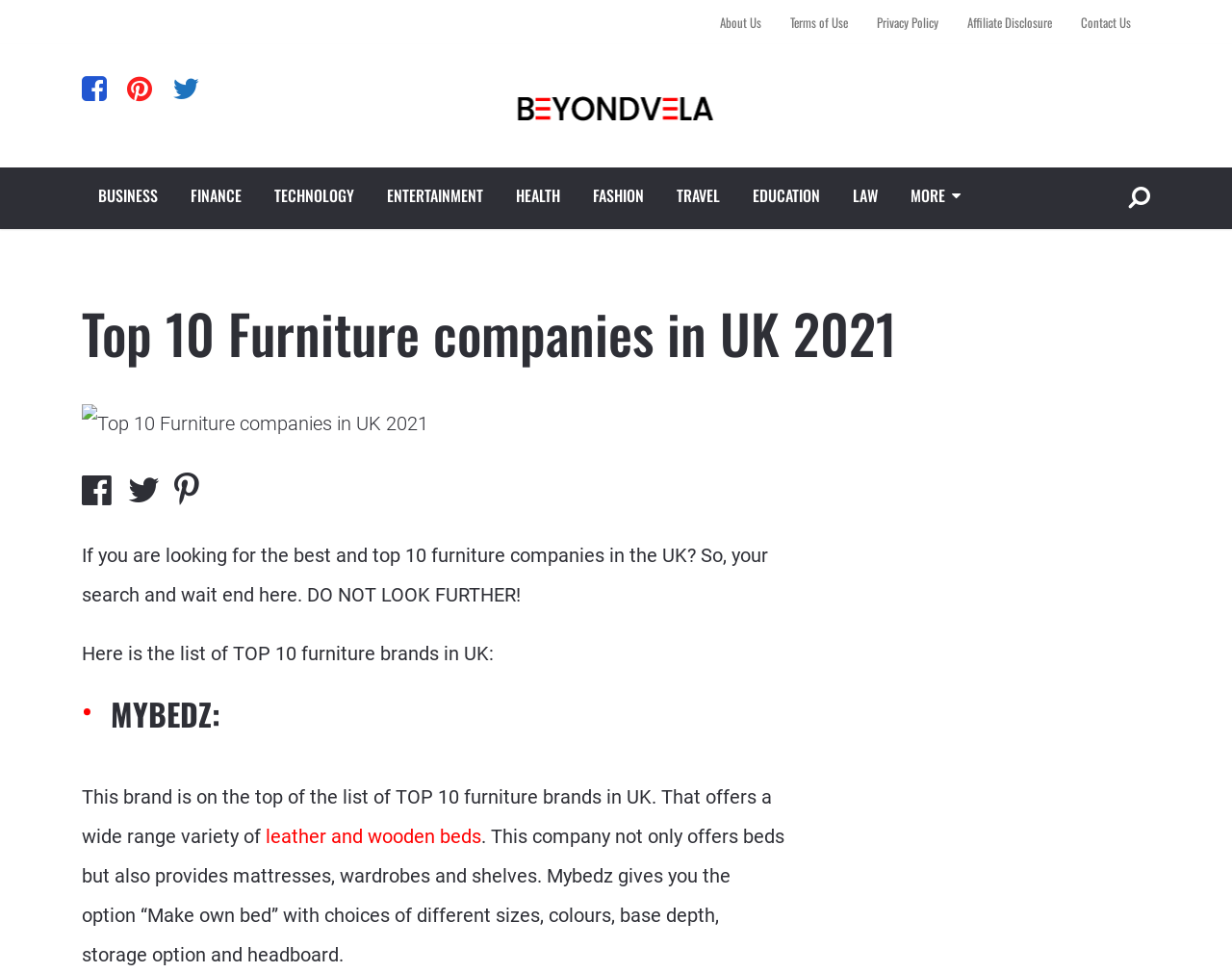Pinpoint the bounding box coordinates of the element that must be clicked to accomplish the following instruction: "Read more about MYBEDZ". The coordinates should be in the format of four float numbers between 0 and 1, i.e., [left, top, right, bottom].

[0.09, 0.712, 0.637, 0.756]